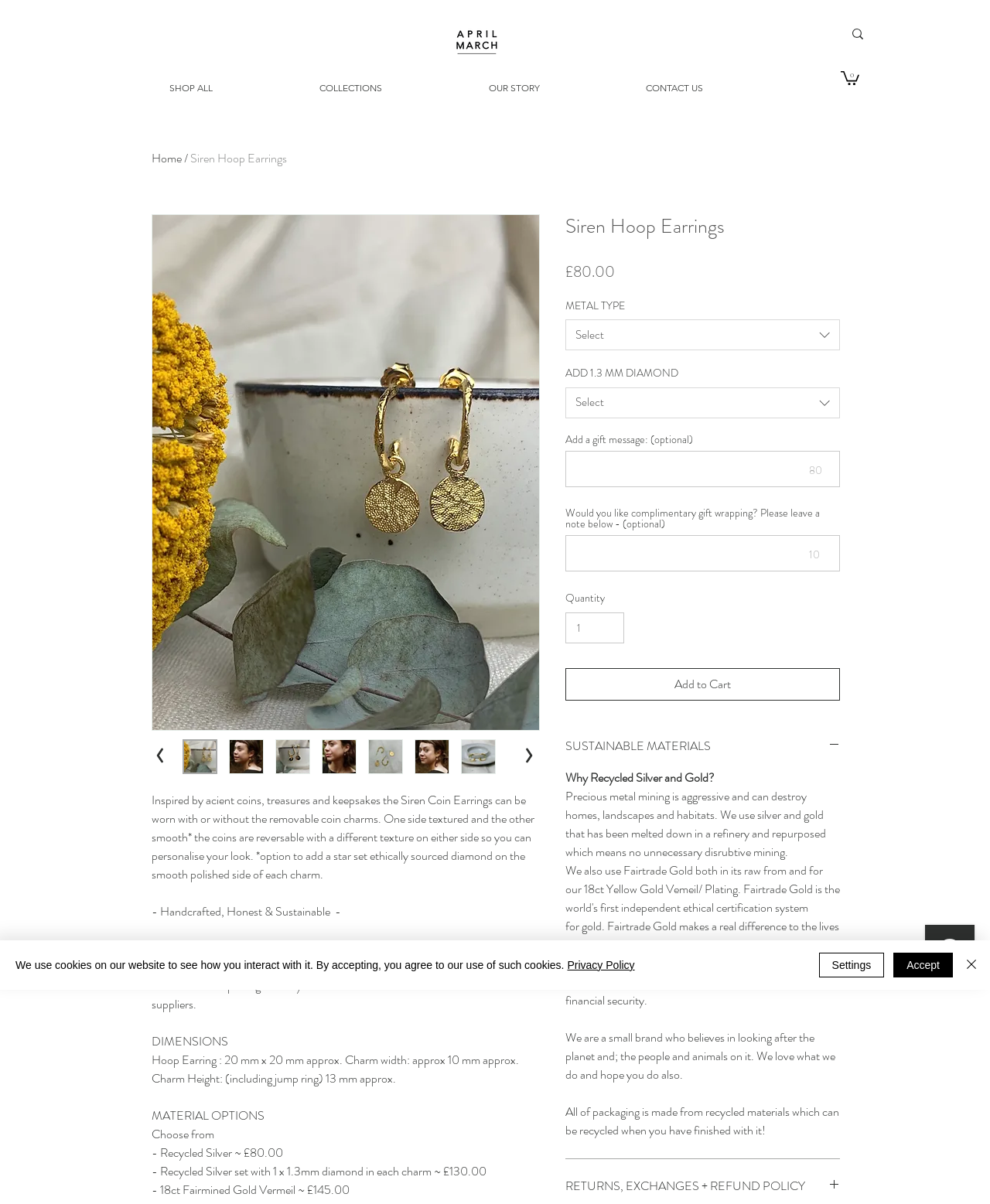Is gift wrapping available?
Use the image to give a comprehensive and detailed response to the question.

I found the answer by reading the text on the webpage, which asks 'Would you like complimentary gift wrapping?'. This suggests that gift wrapping is available as an option.